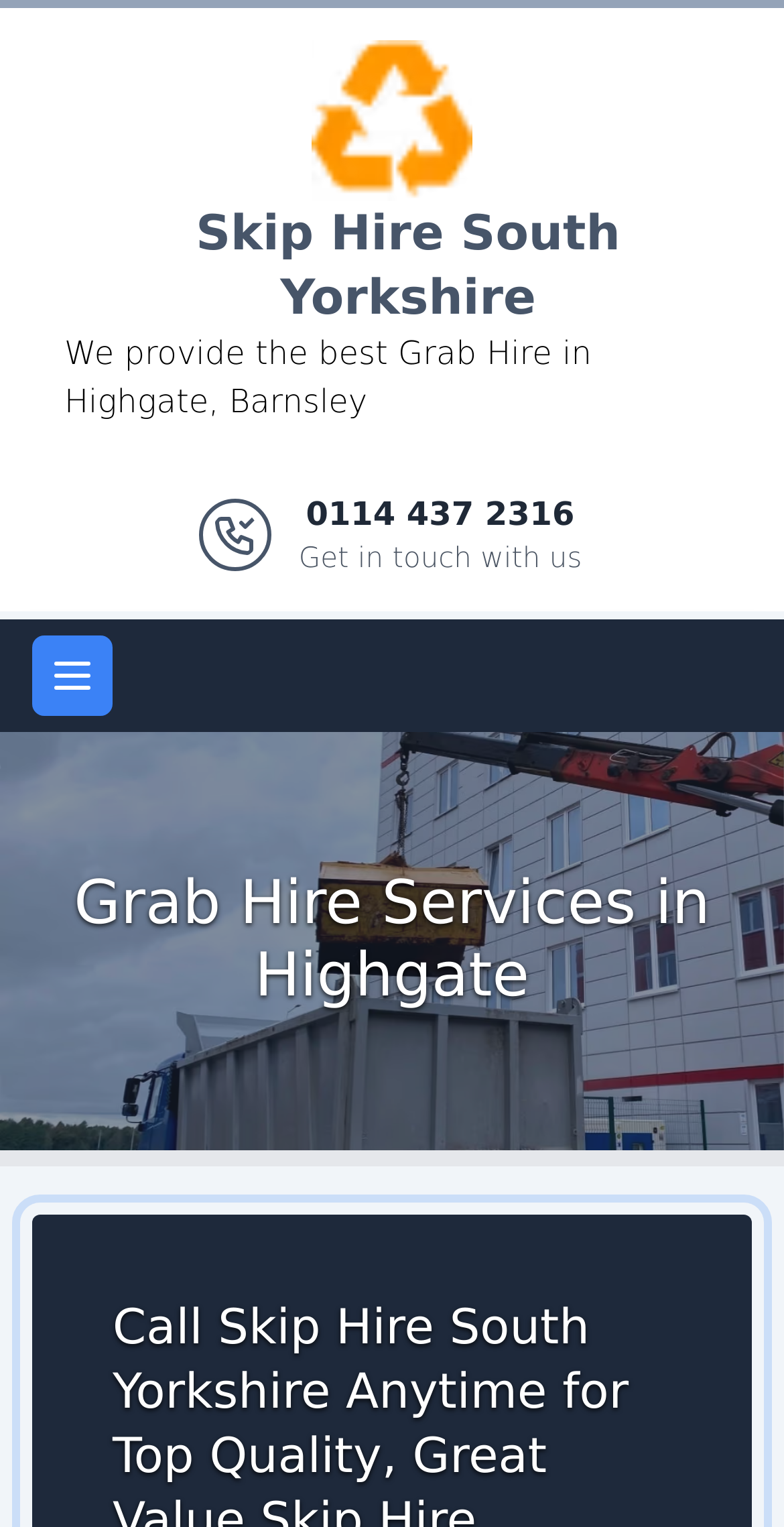What is the purpose of the button on the top right?
Analyze the screenshot and provide a detailed answer to the question.

The button on the top right of the webpage is labeled 'Open main menu', which suggests that it is used to open the main menu of the website.